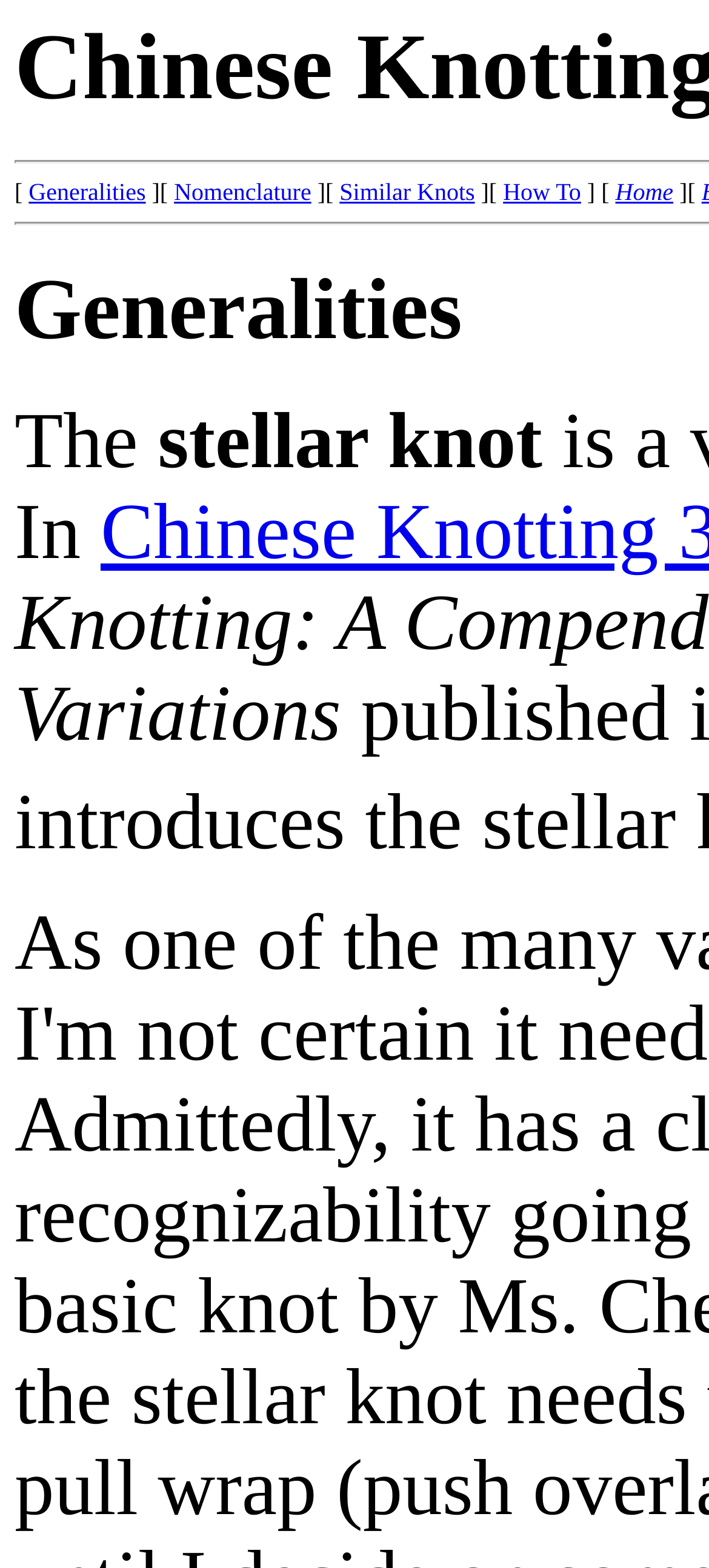Respond to the question below with a single word or phrase:
What is the name of the knot?

Stellar Knot